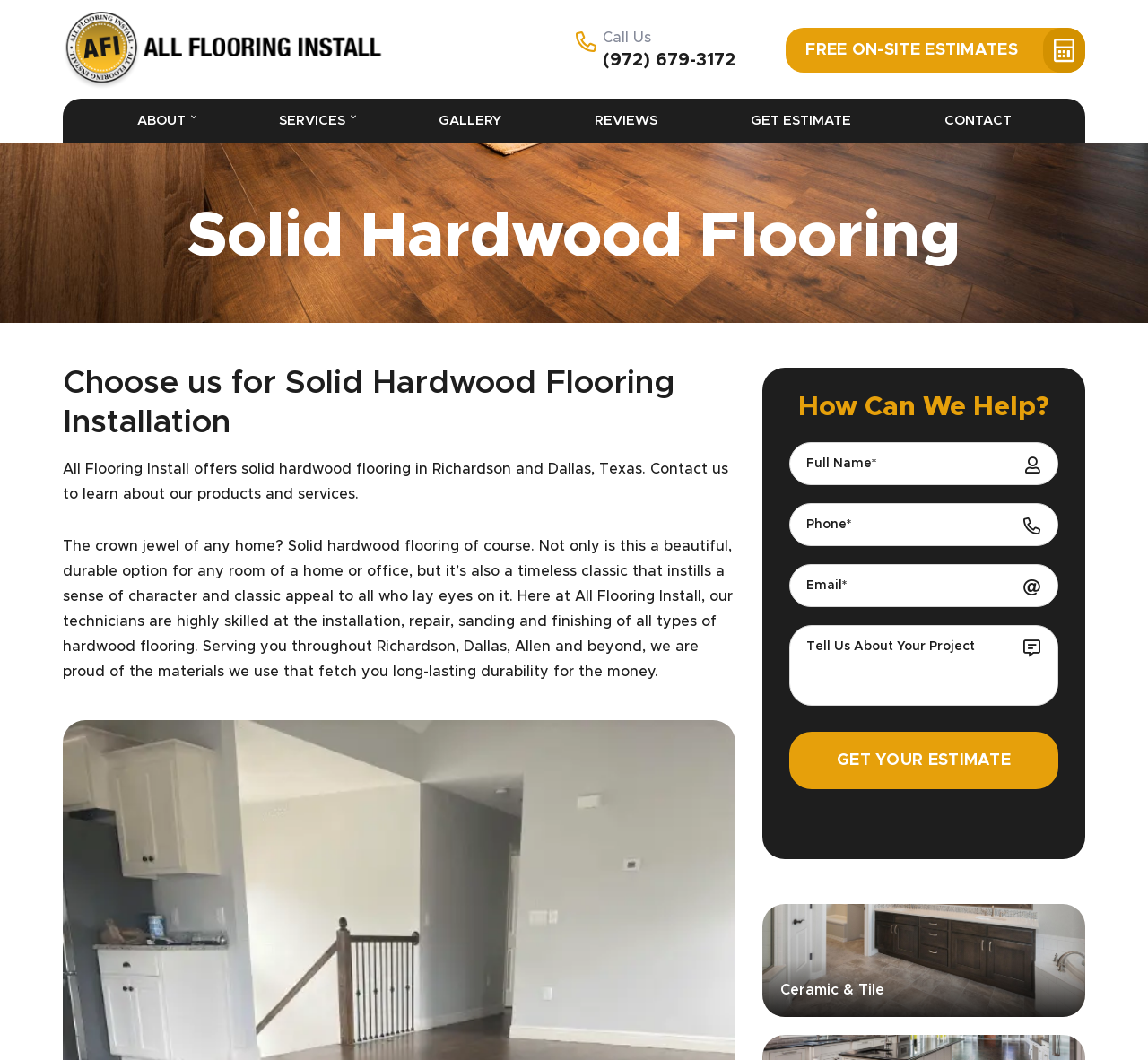Generate a thorough caption detailing the webpage content.

This webpage is about All Flooring Install, a company that provides top-quality solid hardwood flooring in Dallas, Texas. At the top left, there is a link to the company's homepage. Next to it, there is a "Call Us" text with a phone number "(972) 679-3172" and a "FREE ON-SITE ESTIMATES" link with an icon. 

Below these elements, there is a navigation menu with links to "ABOUT", "SERVICES", "GALLERY", "REVIEWS", "GET ESTIMATE", and "CONTACT" pages, arranged from left to right. 

The main content of the webpage starts with a heading "Solid Hardwood Flooring" followed by a subheading "Choose us for Solid Hardwood Flooring Installation". Below these headings, there is a paragraph of text describing the company's services and products. 

The next section is about the benefits of solid hardwood flooring, with a link to "Solid hardwood" and a detailed description of its advantages. 

On the right side of the webpage, there is a contact form with a heading "How Can We Help?" and four text boxes for users to input their information. Below the text boxes, there is a "GET YOUR ESTIMATE" button. 

At the bottom of the webpage, there is a link to "Ceramic & Tile" flooring options.